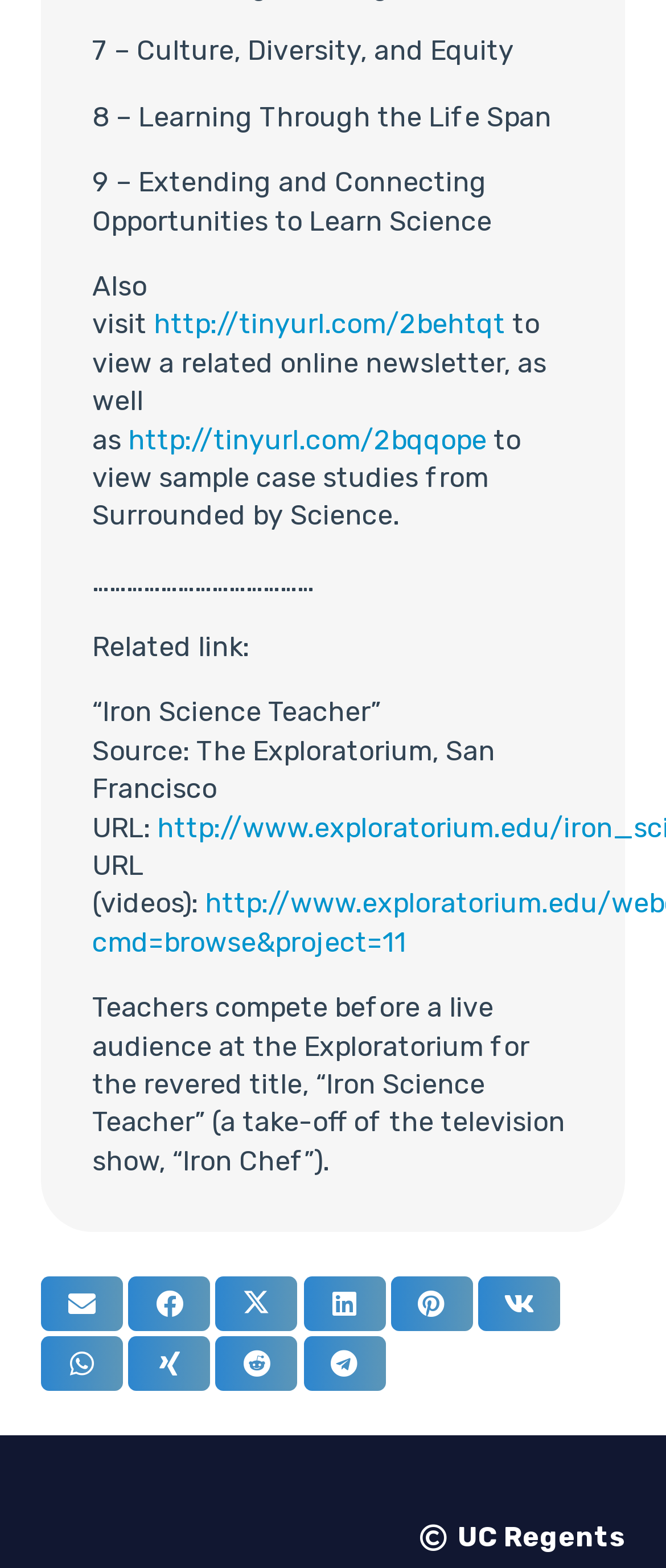What is the name of the competition described on the webpage?
Based on the image, answer the question with as much detail as possible.

The name of the competition can be found in the middle of the webpage, which is 'Iron Science Teacher', a take-off of the television show 'Iron Chef'.